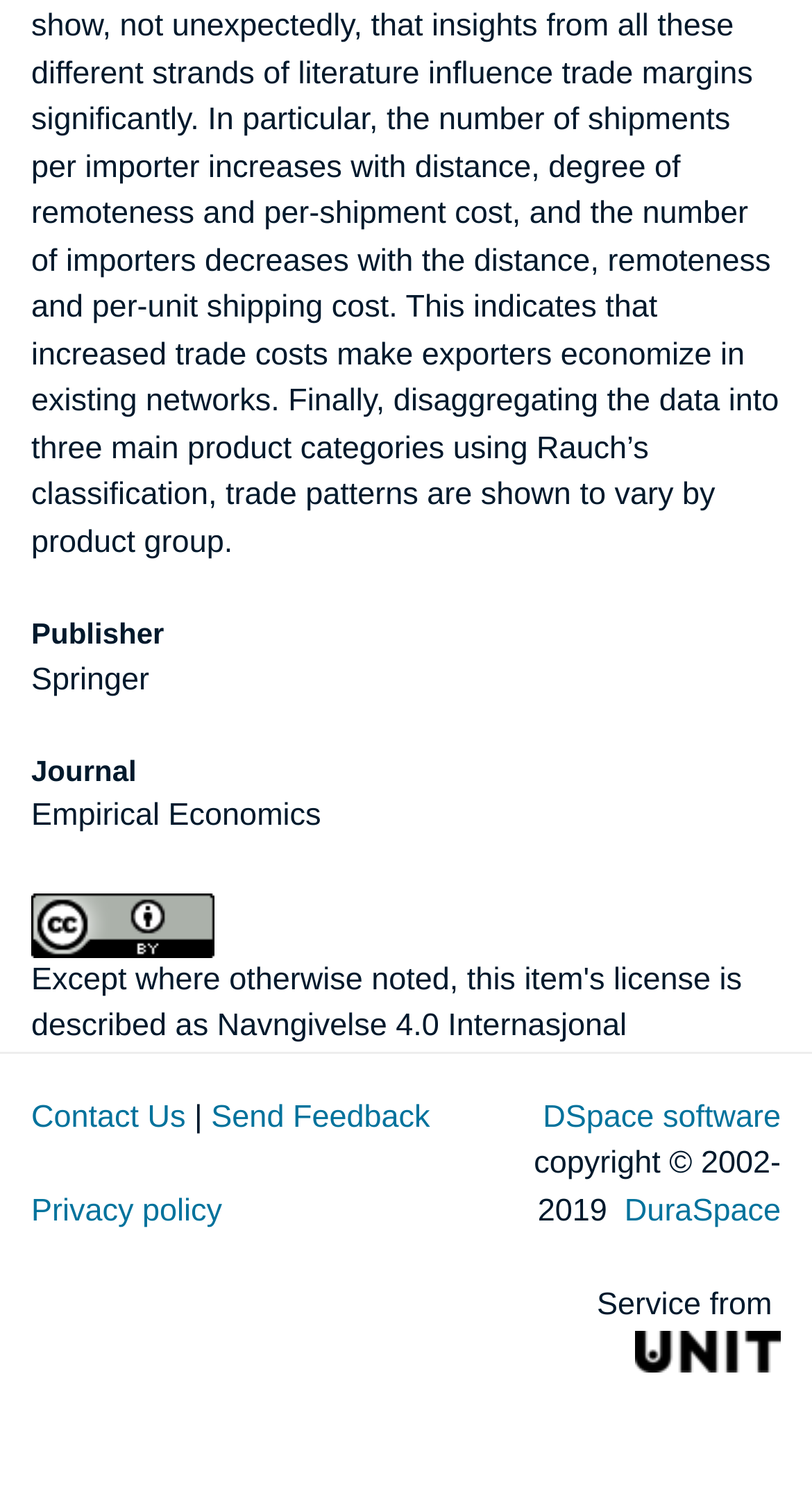Identify the coordinates of the bounding box for the element that must be clicked to accomplish the instruction: "View journal information".

[0.038, 0.509, 0.962, 0.531]